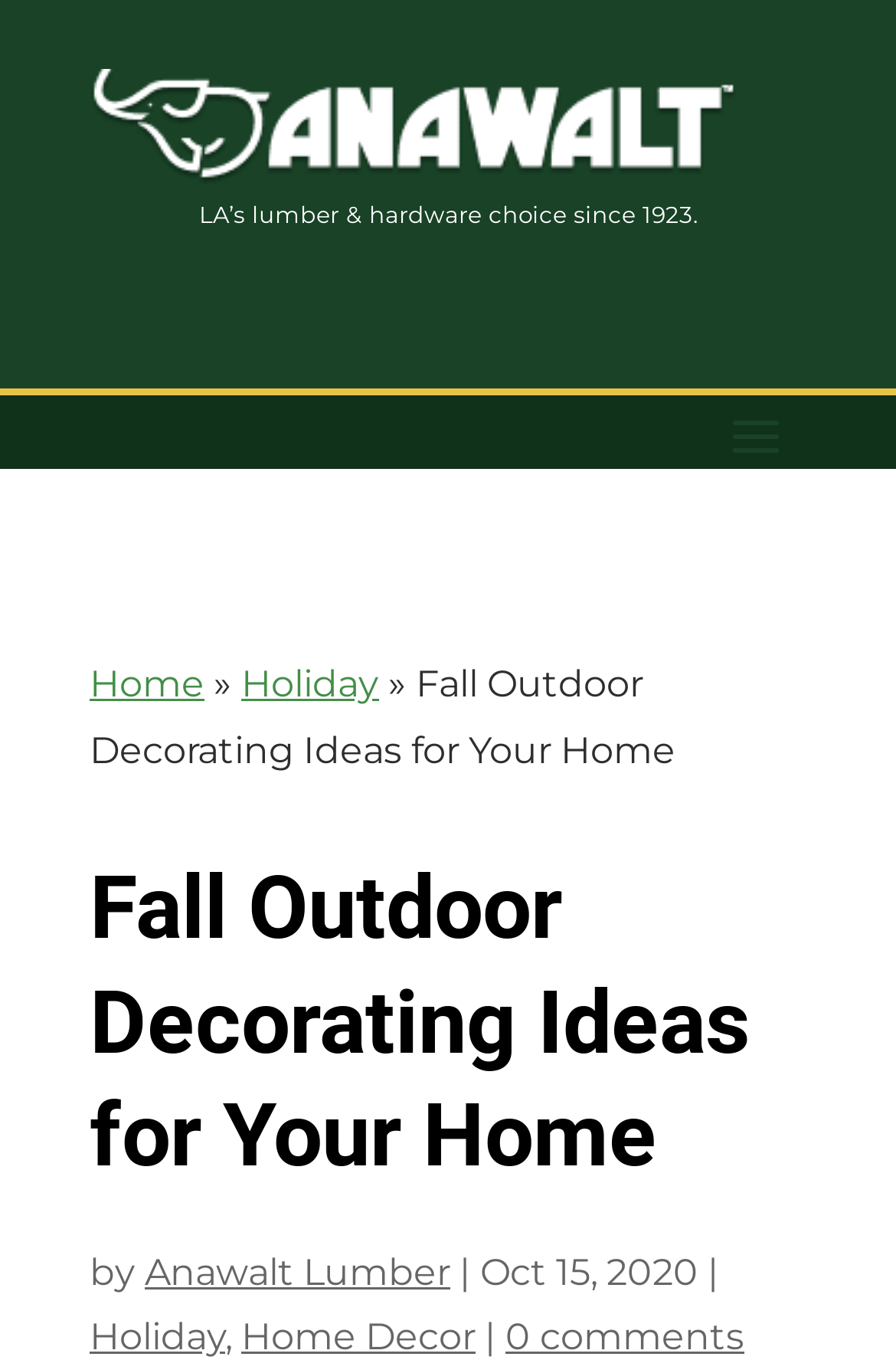What type of decorating ideas are discussed in the blog post?
Look at the image and provide a detailed response to the question.

I found the answer by looking at the title of the blog post, which is 'Fall Outdoor Decorating Ideas for Your Home'. This suggests that the post is about decorating ideas for the fall season, specifically for outdoor spaces.